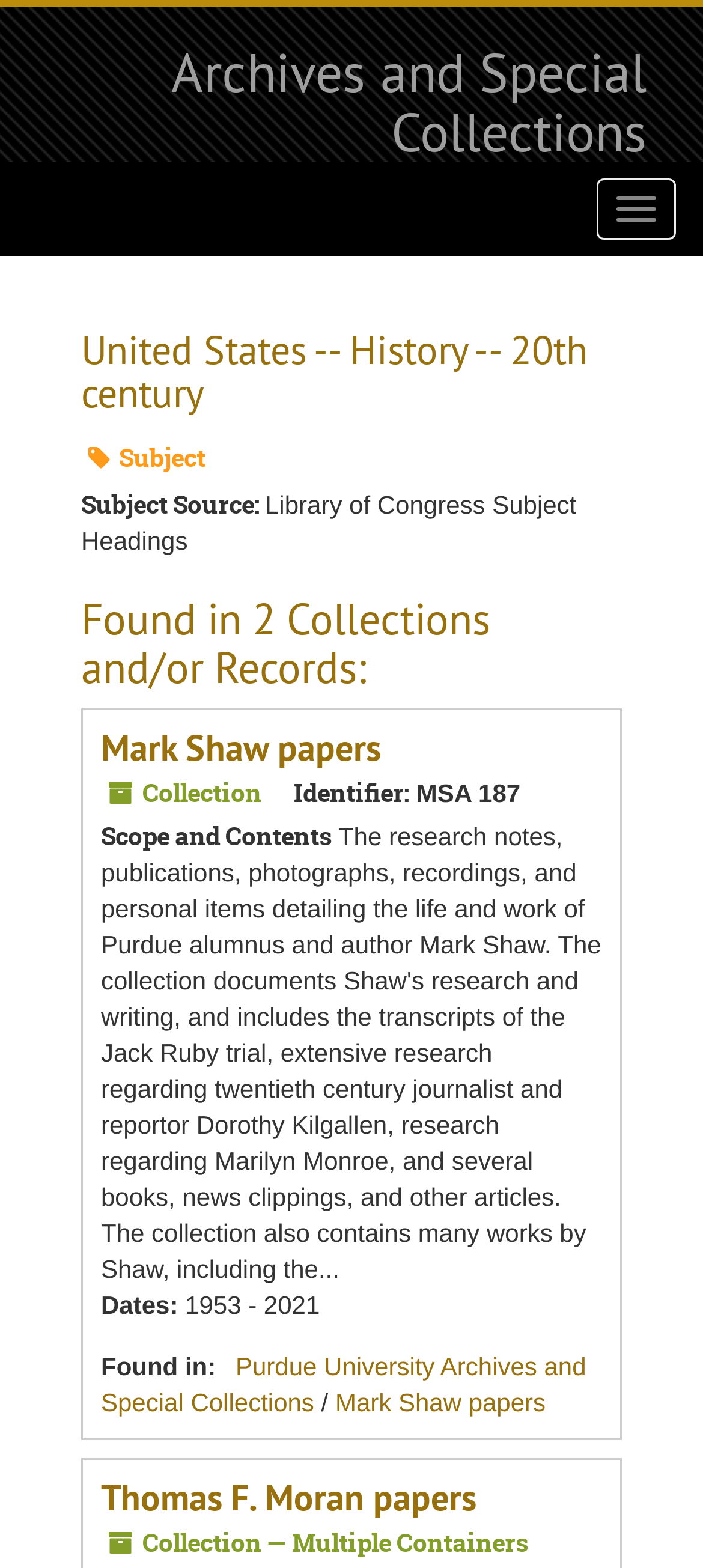Provide a short answer using a single word or phrase for the following question: 
What is the identifier of the Mark Shaw papers?

MSA 187